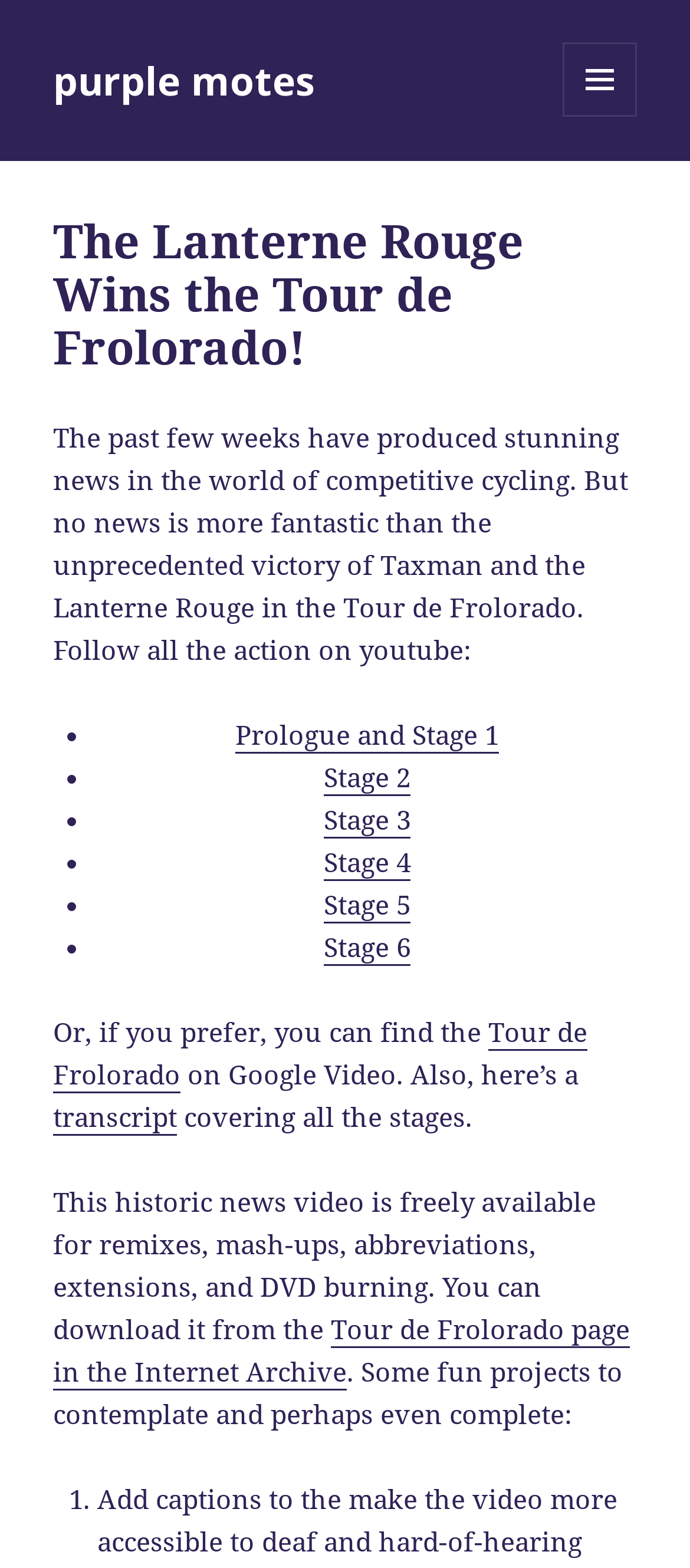Give an extensive and precise description of the webpage.

The webpage is about the Lanterne Rouge winning the Tour de Frolorado, a competitive cycling event. At the top, there is a link to "purple motes" and a button labeled "MENU AND WIDGETS" on the right side. Below this, there is a header section with the title "The Lanterne Rouge Wins the Tour de Frolorado!".

The main content of the page is a block of text that describes the victory of Taxman and the Lanterne Rouge in the Tour de Frolorado, with a link to watch the action on YouTube. Below this, there is a list of links to different stages of the tour, including Prologue and Stage 1, Stage 2, Stage 3, Stage 4, Stage 5, and Stage 6. Each link is preceded by a bullet point.

Following the list of stages, there is a paragraph of text that mentions an alternative way to access the Tour de Frolorado content on Google Video, with a link to the Tour de Frolorado page. There is also a link to a transcript of the content.

The page then mentions that the historic news video is available for remixes, mash-ups, and other creative uses, with a link to download it from the Internet Archive. Finally, there is a suggestion for fun projects to work on, with a numbered list starting with "1."